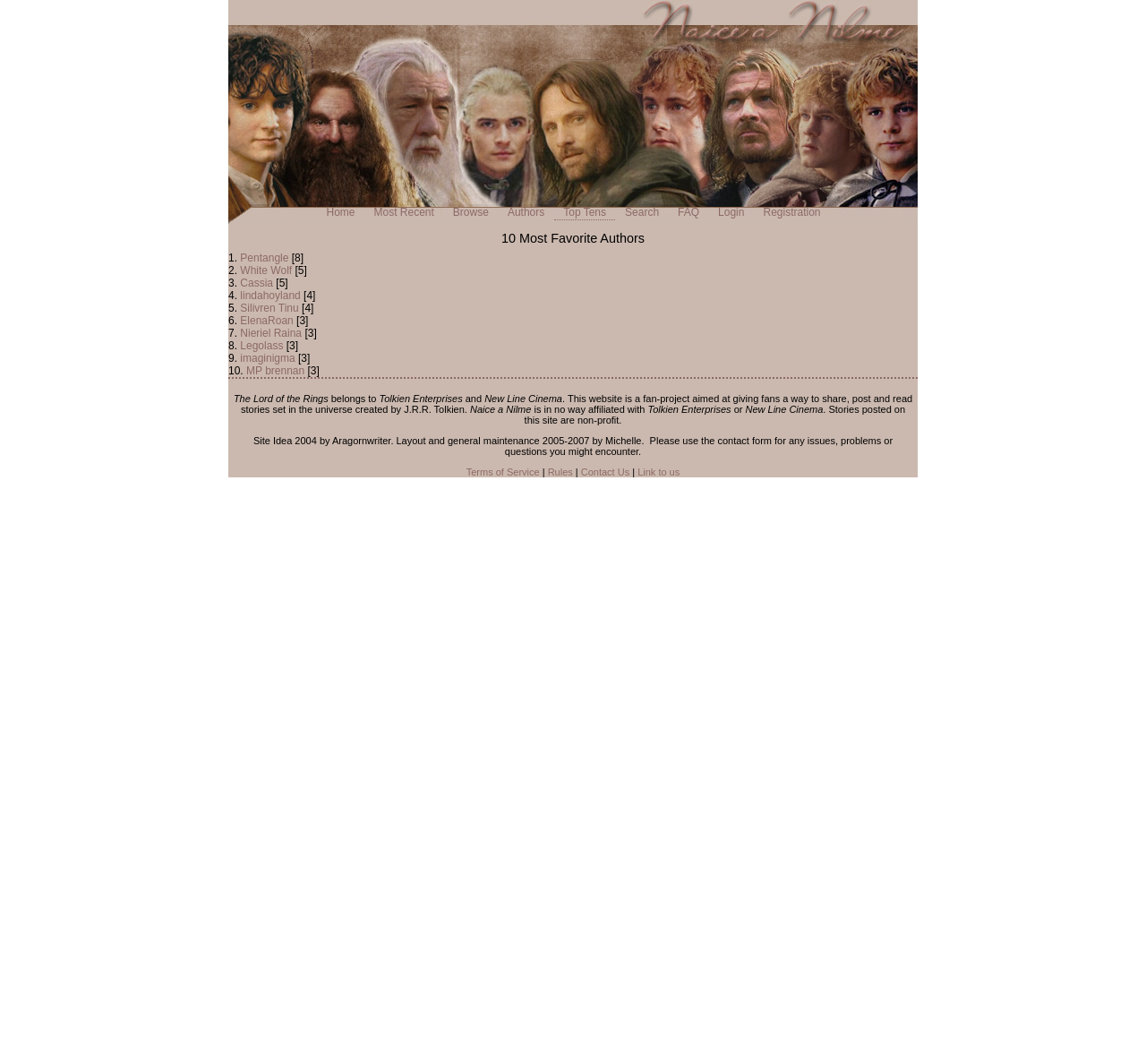What is the name of the fan-project website?
Carefully analyze the image and provide a thorough answer to the question.

The website's title is 'Naice a Nilme :: Tales of Aragorn and Legolas' as indicated in the root element, and the static text 'Naice a Nilme' is also present at the bottom of the webpage, which suggests that it is the name of the fan-project website.